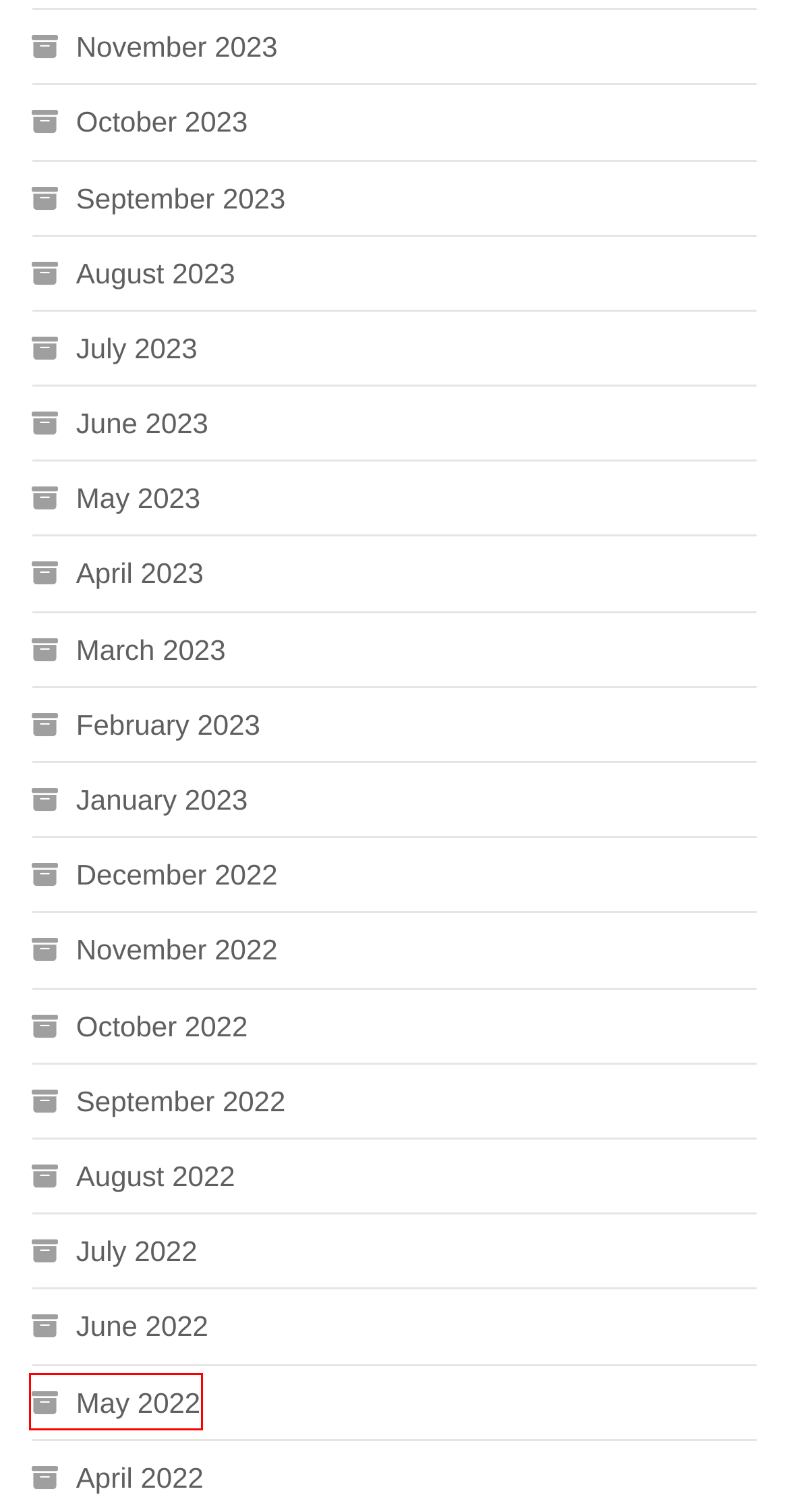A screenshot of a webpage is given, marked with a red bounding box around a UI element. Please select the most appropriate webpage description that fits the new page after clicking the highlighted element. Here are the candidates:
A. March 2023 – Biz News
B. November 2022 – Biz News
C. October 2022 – Biz News
D. May 2022 – Biz News
E. June 2023 – Biz News
F. May 2023 – Biz News
G. July 2023 – Biz News
H. June 2022 – Biz News

D